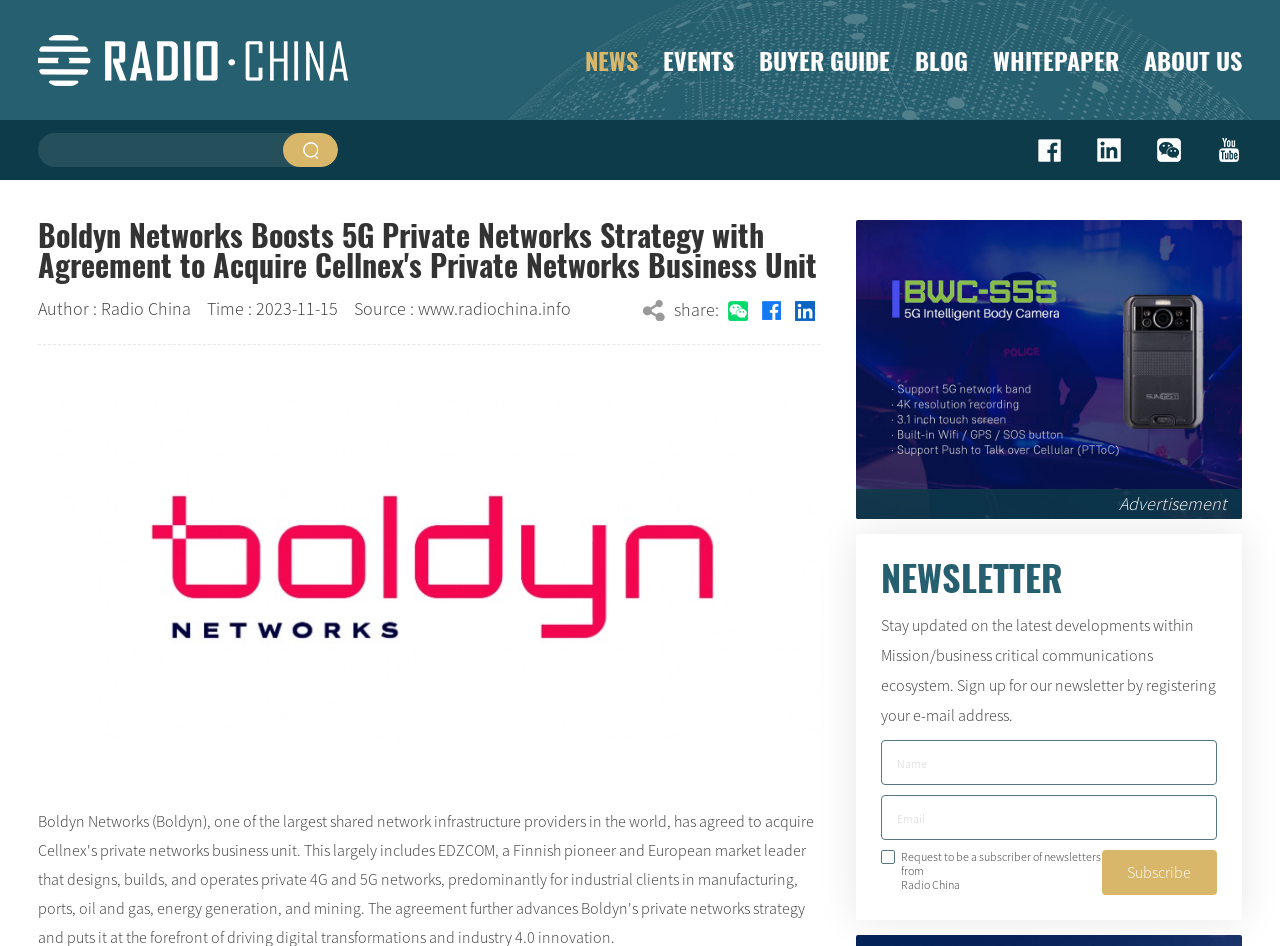What is the source of the news article?
Please respond to the question with a detailed and informative answer.

The source of the news article can be found in the text 'Source : www.radiochina.info' which is located below the author's name.